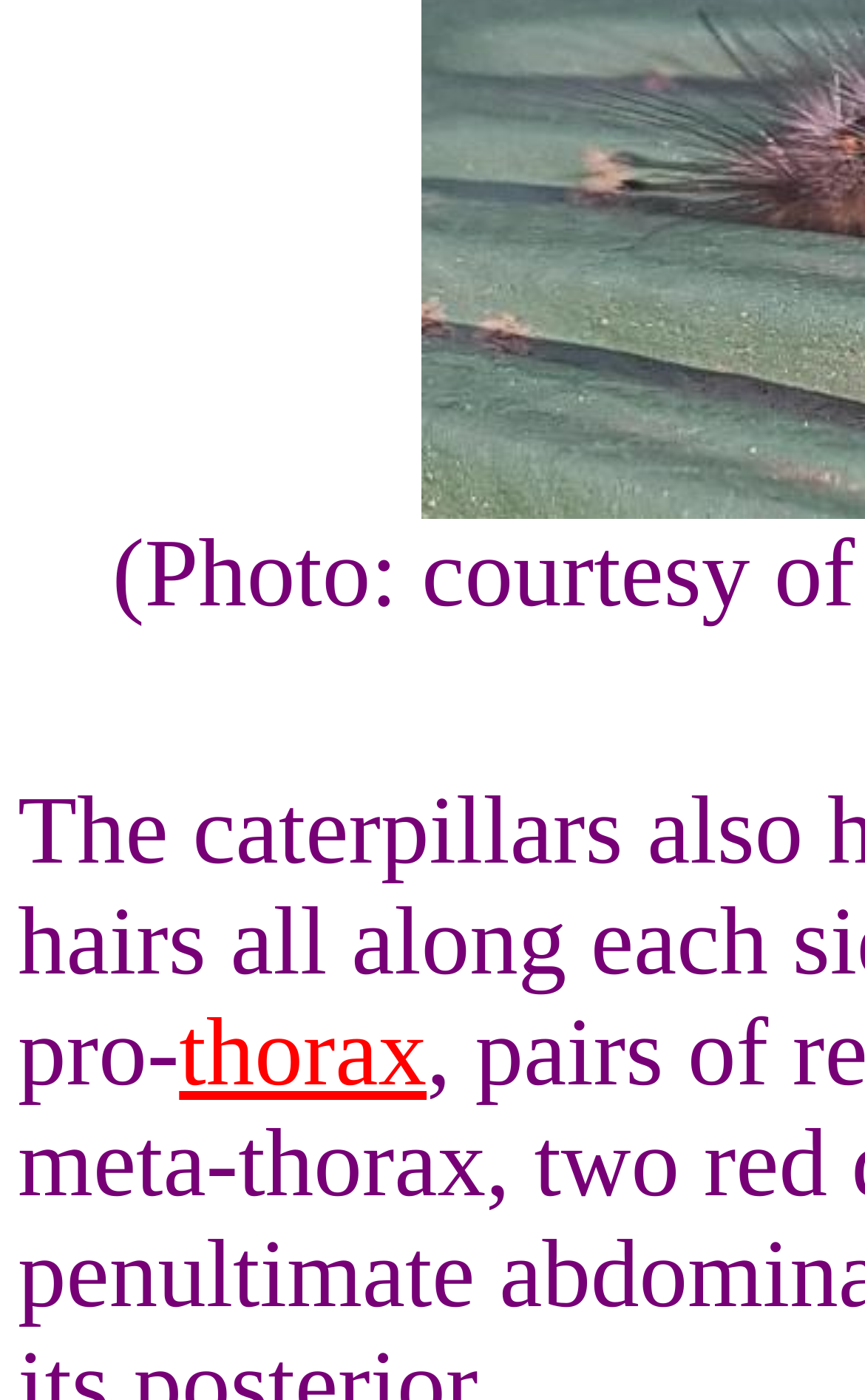Identify the bounding box coordinates for the UI element mentioned here: "Menu". Provide the coordinates as four float values between 0 and 1, i.e., [left, top, right, bottom].

None